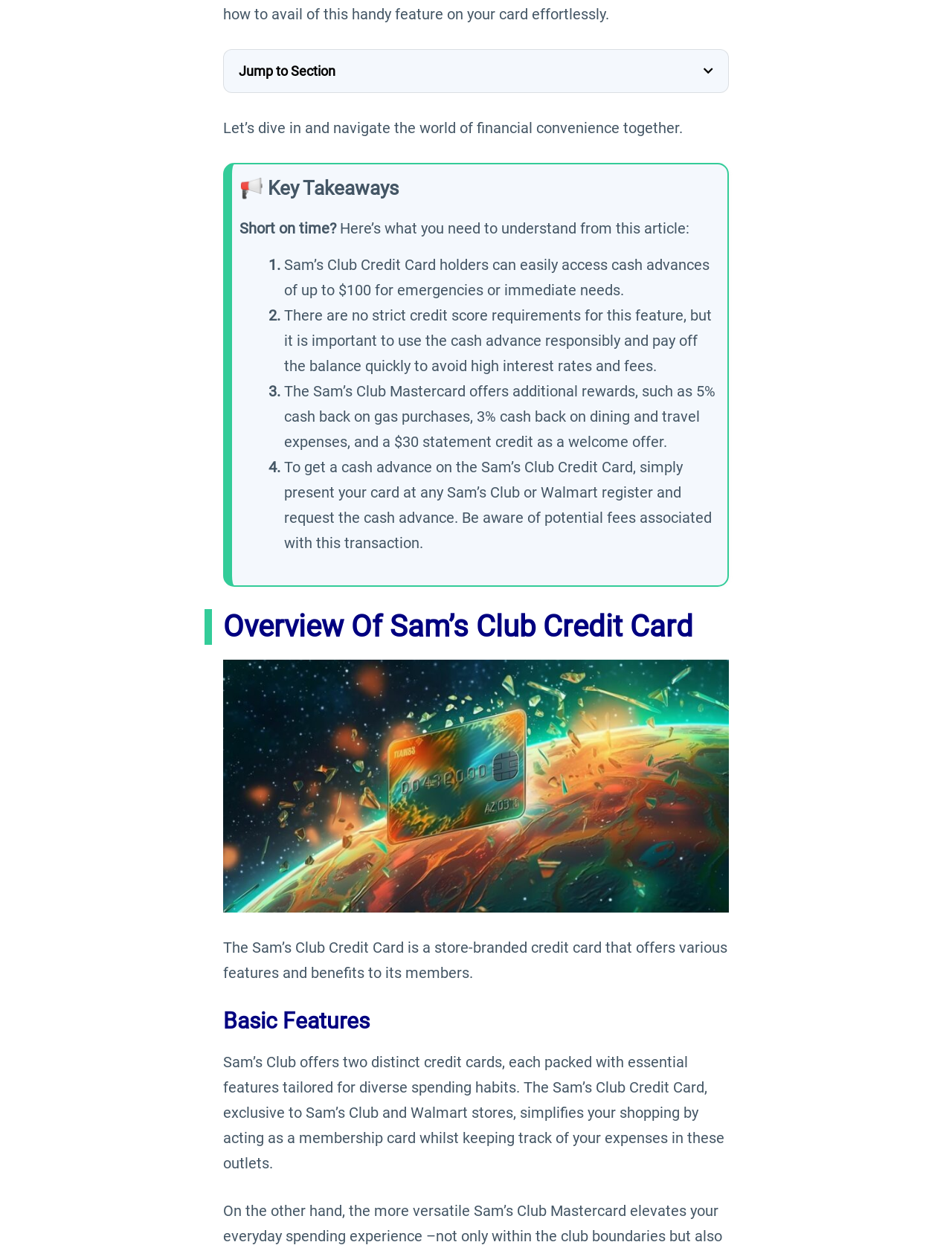Please locate the bounding box coordinates of the element that should be clicked to complete the given instruction: "Explore 'Rewards And Benefits'".

[0.321, 0.13, 0.473, 0.144]